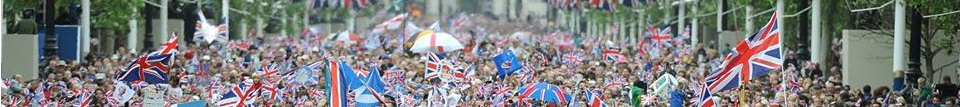What is the atmosphere of the gathering?
Analyze the image and provide a thorough answer to the question.

The caption describes the scene as having a festive atmosphere, which is reinforced by the colorful array of flags, banners, and umbrellas, indicating a spirited and joyful gathering.